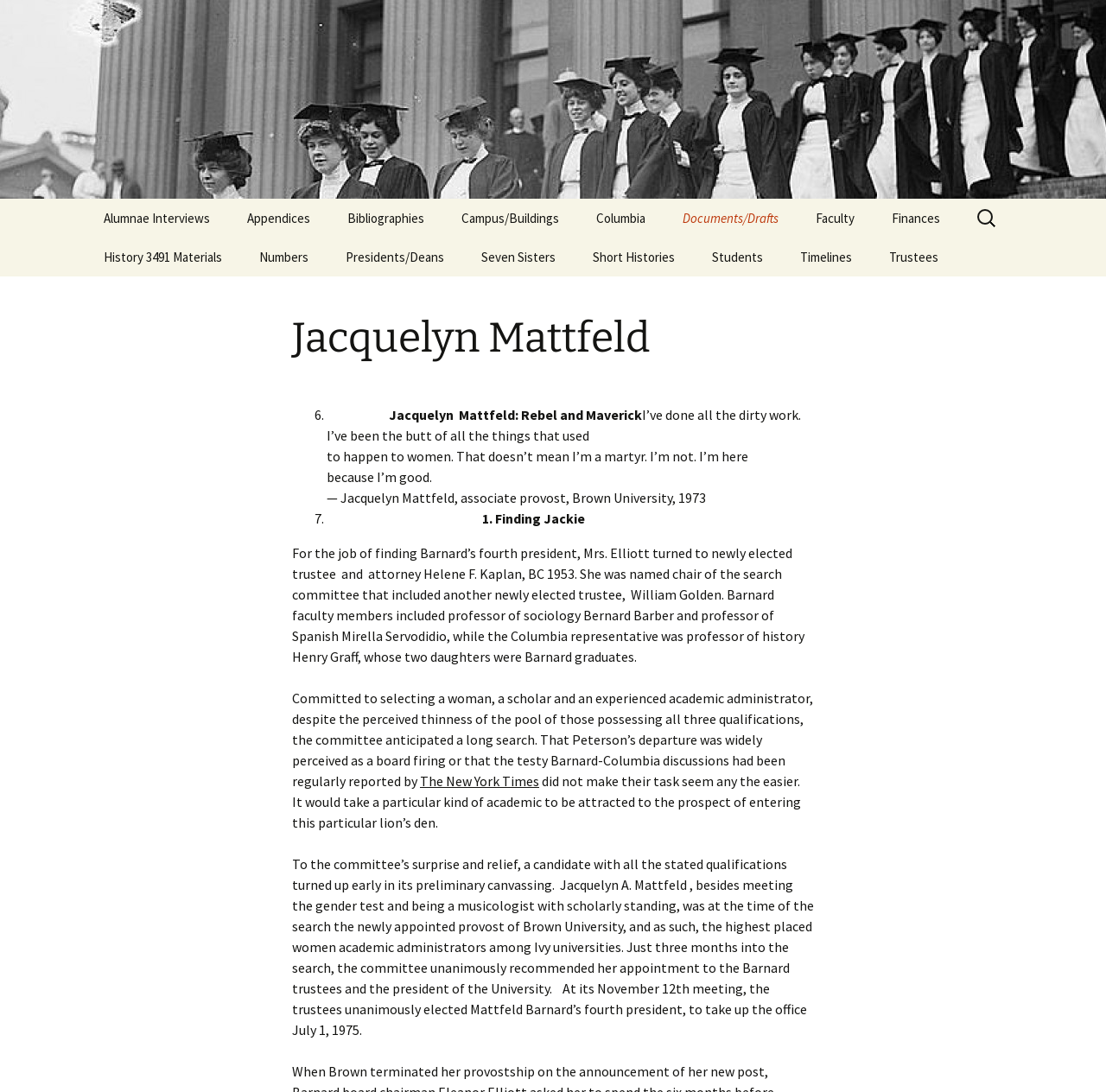Illustrate the webpage's structure and main components comprehensively.

This webpage is dedicated to Jacquelyn Mattfeld and Barnard 125, a history group blog. At the top, there is a heading that reads "Barnard 125" and "The History Group Blog". Below this, there is a link to "Skip to content". 

The main content of the page is divided into several sections, each containing multiple links. The first section is "Alumnae Interviews", which lists 15 links to interviews with various individuals, including Amanda Breen, Andrea Polk-Stephenson, and Ellen V. Futter, among others. 

Next to this section is a link to "Appendices", which expands to reveal several sub-links, including "Administrative Appendix", "Buildings & Grounds Appendix", "Documents", "Explanatory Notes", "Faculty Appendix", "Finances Appendix", "Maps", "Students/Alumnae Appendix", and "Trustees Appendix". Each of these sub-links contains multiple links to specific topics, such as administrative heads, faculty appointments, and student enrollments.

Additionally, there are separate sections for "Bibliographies", "Campus/Buildings", and "Appendices Index Page", each containing multiple links to related topics. Overall, the webpage appears to be a comprehensive resource for information on Barnard College's history, with a focus on alumnae interviews, appendices, and bibliographies.